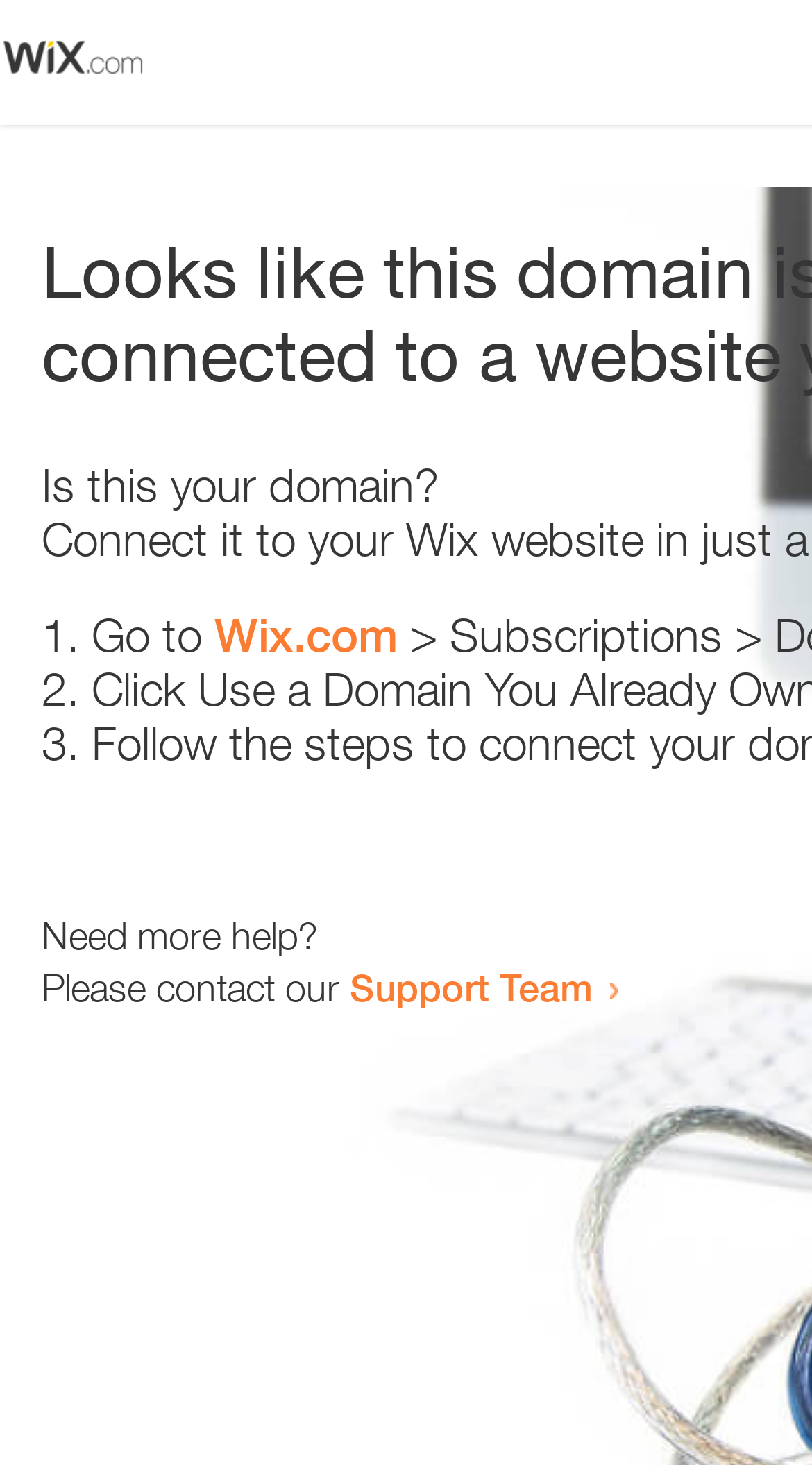Offer a meticulous caption that includes all visible features of the webpage.

The webpage appears to be an error page, with a small image at the top left corner. Below the image, there is a heading that reads "Is this your domain?" centered on the page. 

Underneath the heading, there is a numbered list with three items. The first item starts with "1." and is followed by the text "Go to" and a link to "Wix.com". The second item starts with "2." and the third item starts with "3.", but their contents are not specified. 

Further down the page, there is a section that asks "Need more help?" and provides a contact option, stating "Please contact our Support Team" with a link to the Support Team.